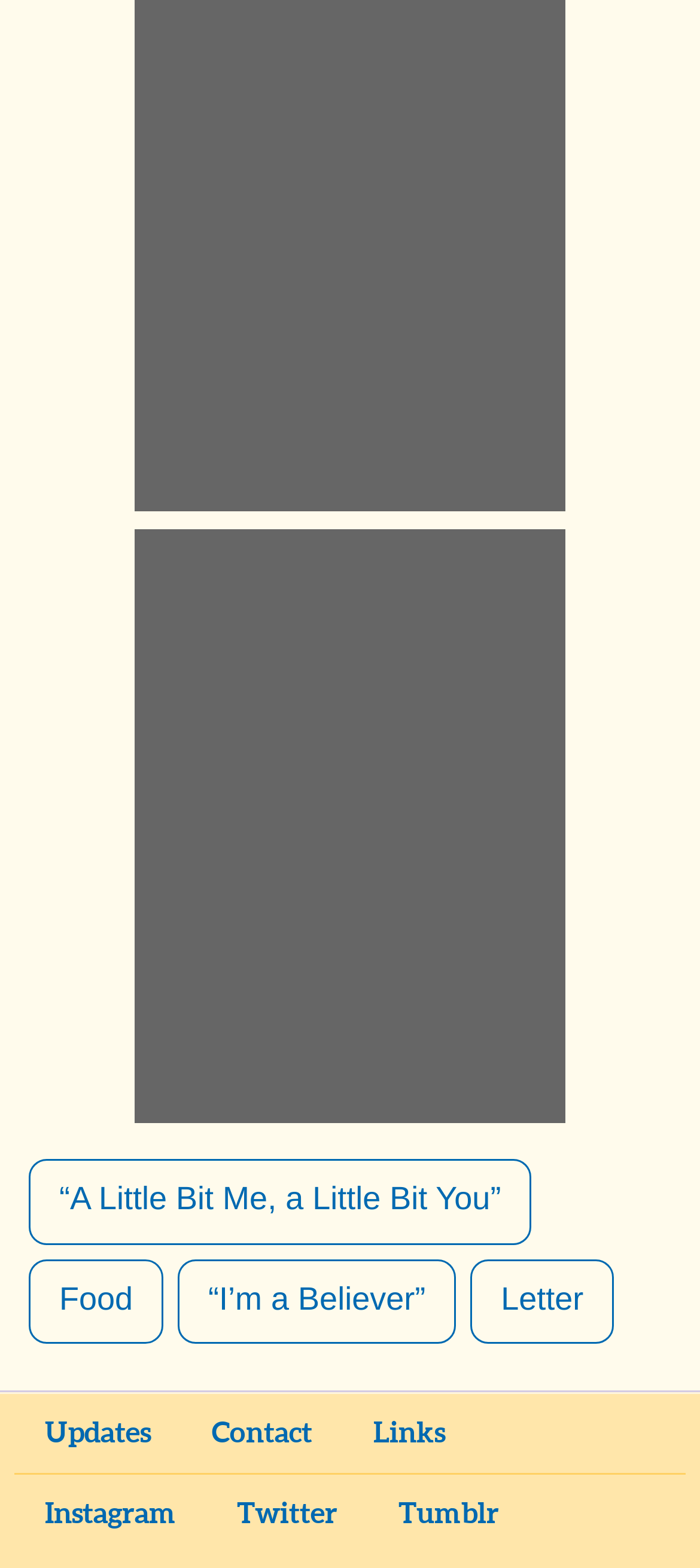Please identify the bounding box coordinates of the element that needs to be clicked to perform the following instruction: "Check for Updates".

[0.021, 0.89, 0.259, 0.94]